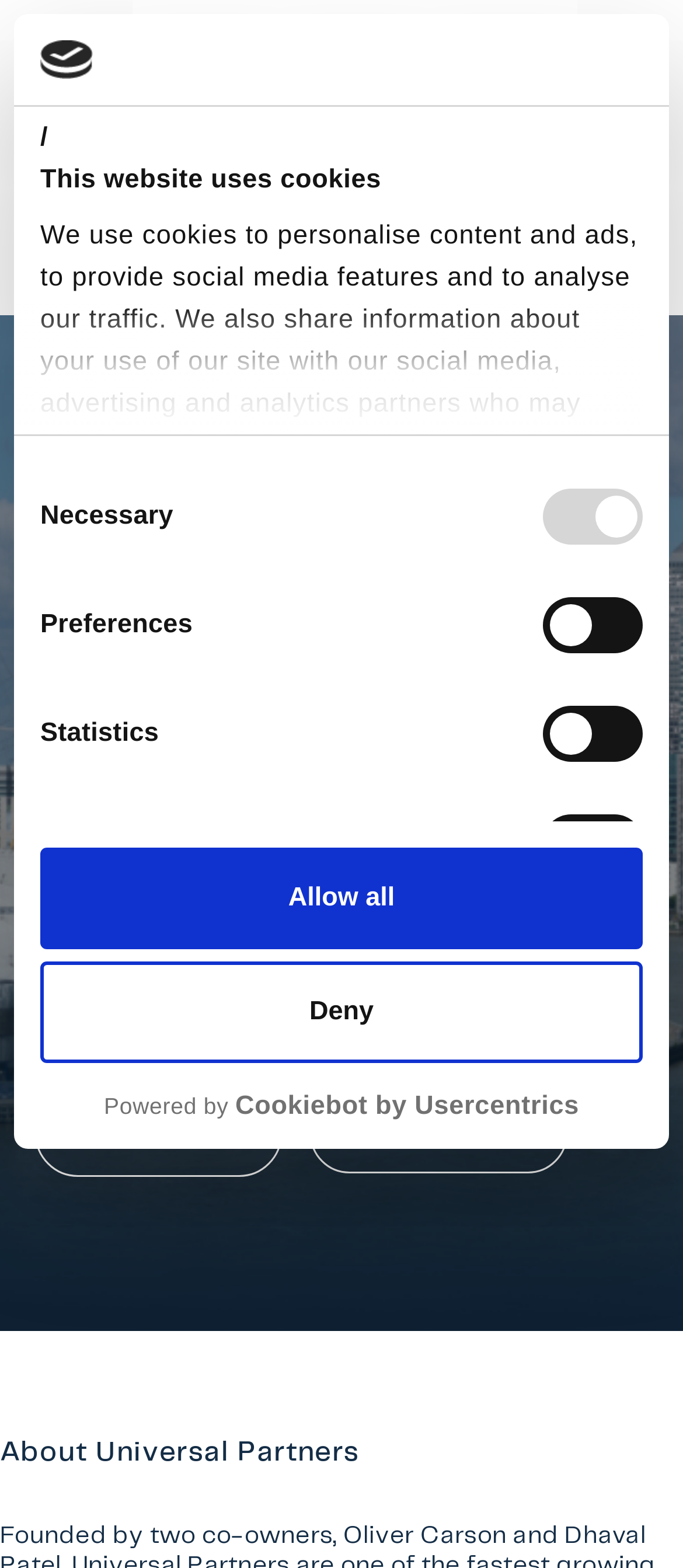Summarize the webpage with a detailed and informative caption.

The webpage is about a job posting for a Junior Data Administrator at Universal Partners. At the top of the page, there is a logo image and a link to skip to the content. Below the logo, there is a dialog box that informs users about the website's use of cookies, with a heading and a paragraph of text explaining the purpose of the cookies. The dialog box also contains a tab panel with consent options, including checkboxes for necessary, preferences, statistics, and marketing cookies.

To the right of the dialog box, there are two buttons, "Deny" and "Allow all", which allow users to control their cookie preferences. Below the dialog box, there is a link to show details about the cookie policy. At the bottom left of the page, there is a link to the company's logo, which opens in a new window, and a text "Powered by Cookiebot by Usercentrics".

The main content of the page starts with a heading "Junior Data Administrator" and a large background image that spans the entire width of the page. Below the heading, there are two links, "BACK" and "APPLY", which are likely navigation buttons for the job application process. Finally, at the very bottom of the page, there is a heading "About Universal Partners", which suggests that there may be more information about the company below.